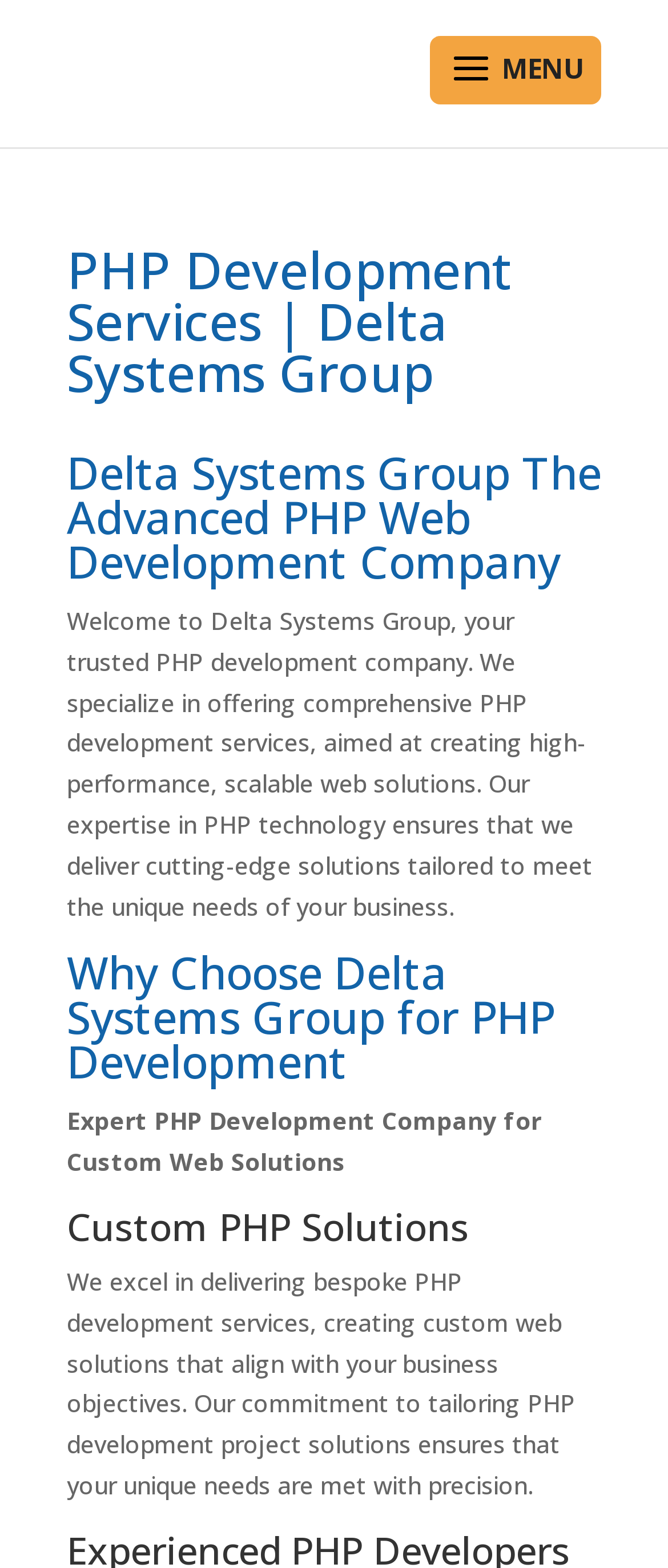What is the main service offered?
Answer the question using a single word or phrase, according to the image.

PHP development services